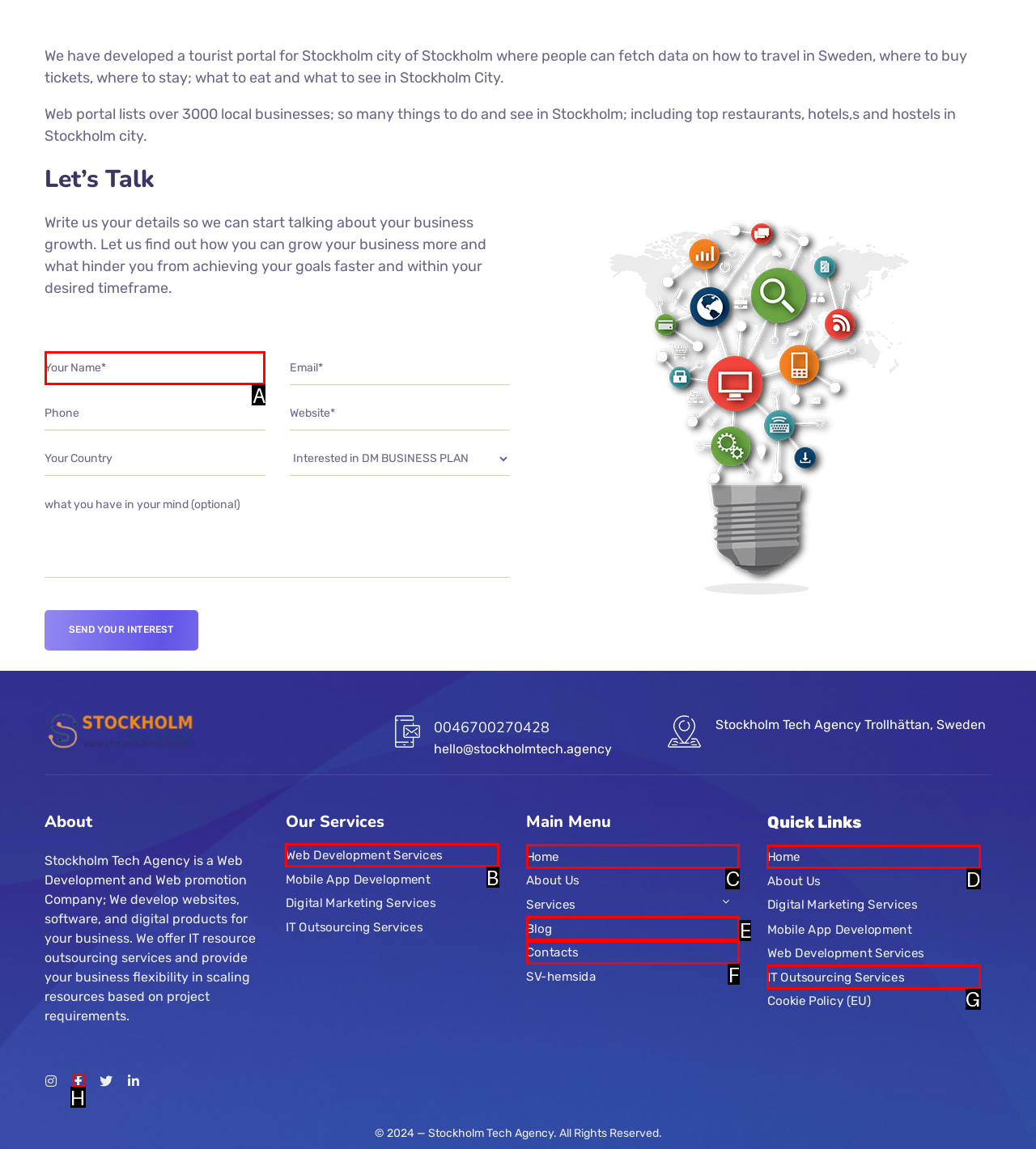Indicate the HTML element that should be clicked to perform the task: Fill in your name Reply with the letter corresponding to the chosen option.

A